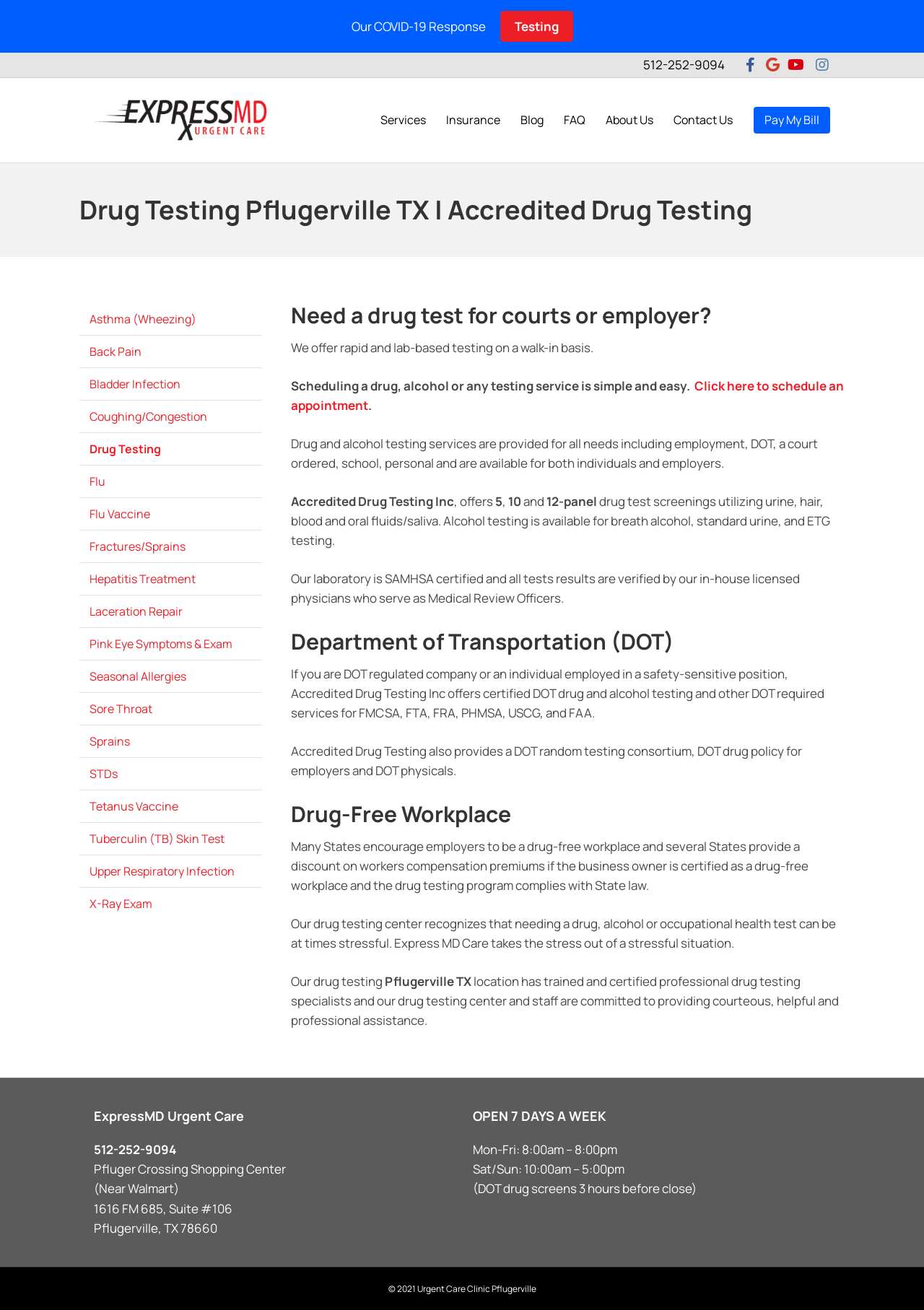Extract the bounding box for the UI element that matches this description: "Tuberculin (TB) Skin Test".

[0.086, 0.628, 0.284, 0.653]